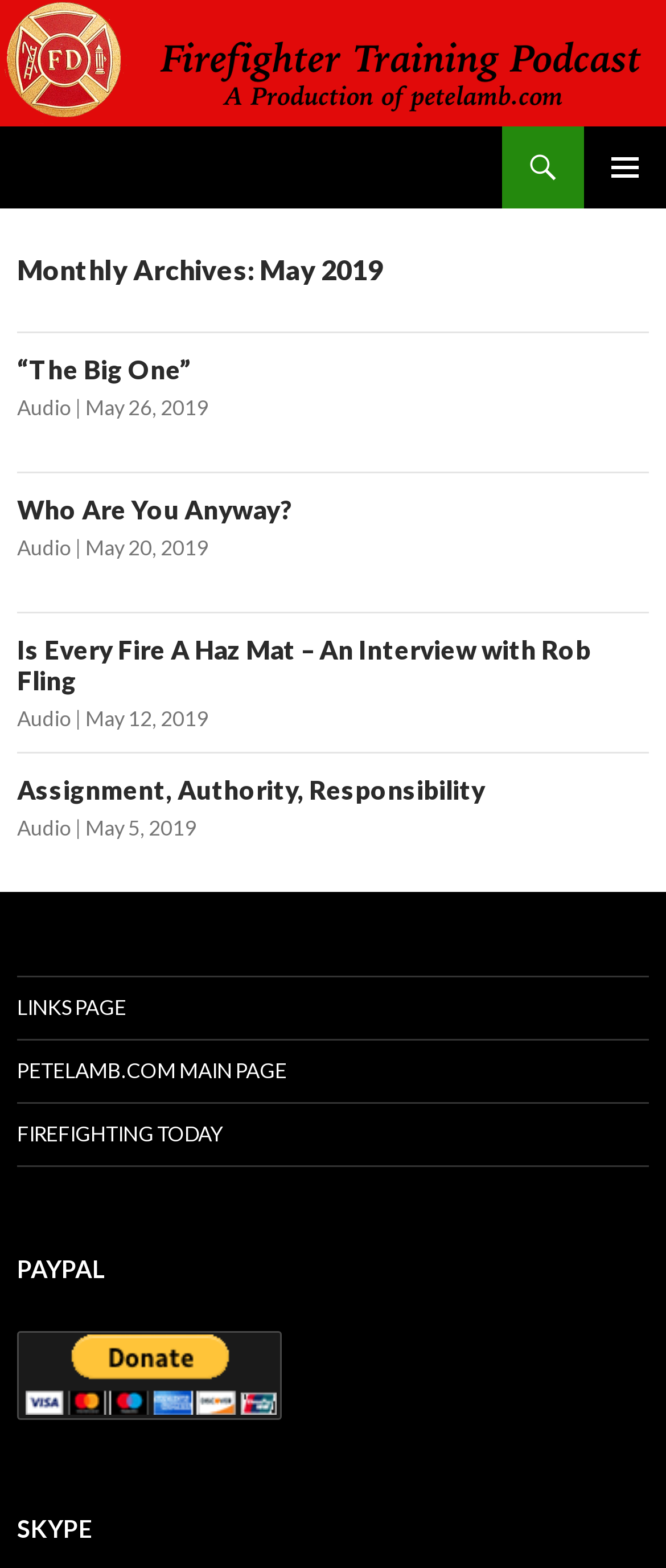Indicate the bounding box coordinates of the clickable region to achieve the following instruction: "Open the primary menu."

[0.877, 0.081, 1.0, 0.133]